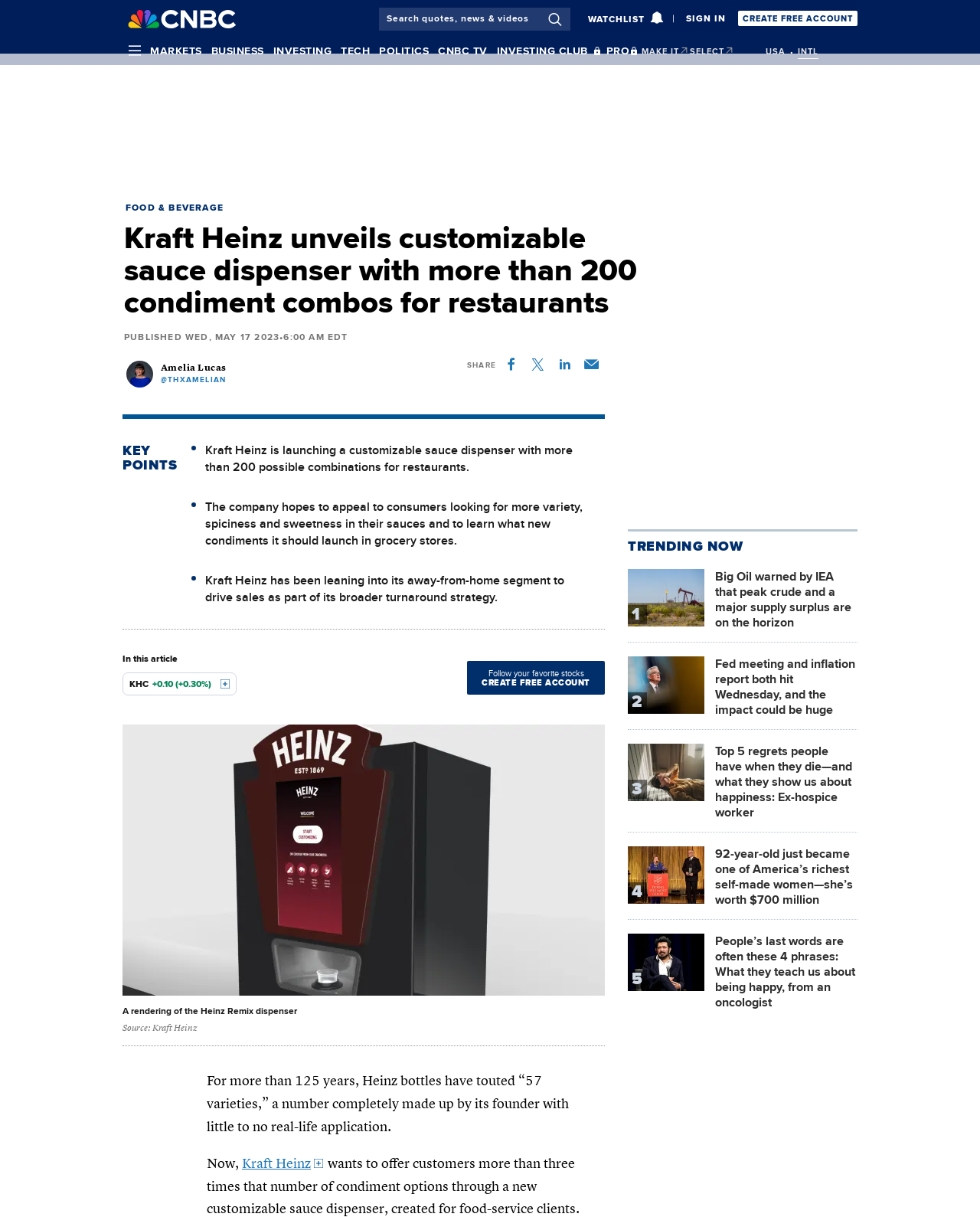How many possible combinations does the sauce dispenser have?
Analyze the screenshot and provide a detailed answer to the question.

The answer can be found in the heading of the webpage, which states 'Kraft Heinz unveils customizable sauce dispenser with more than 200 condiment combos for restaurants'. This indicates that the dispenser has more than 200 possible combinations.